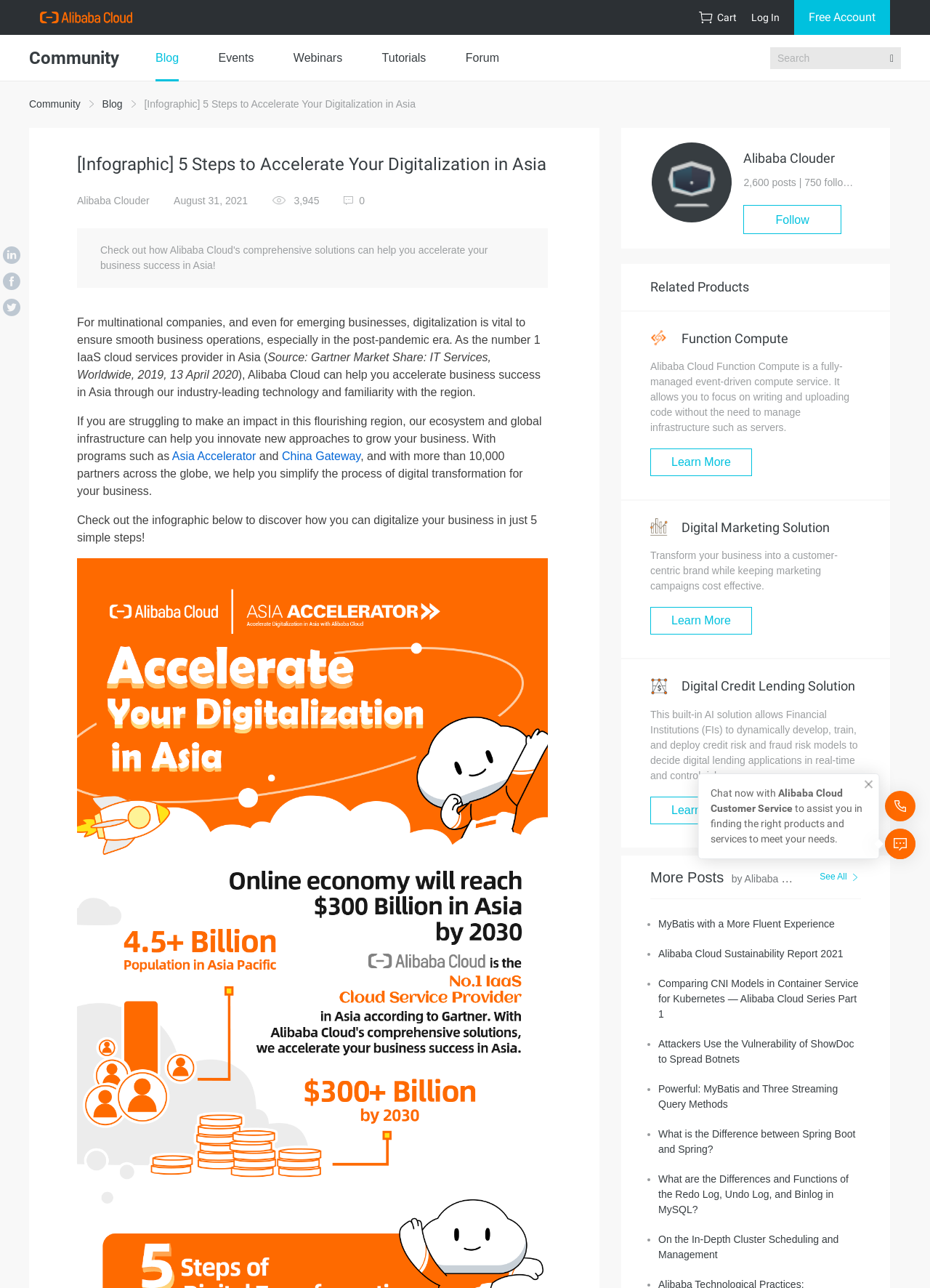Pinpoint the bounding box coordinates of the element to be clicked to execute the instruction: "View the 'Asia Accelerator' program".

[0.185, 0.349, 0.275, 0.359]